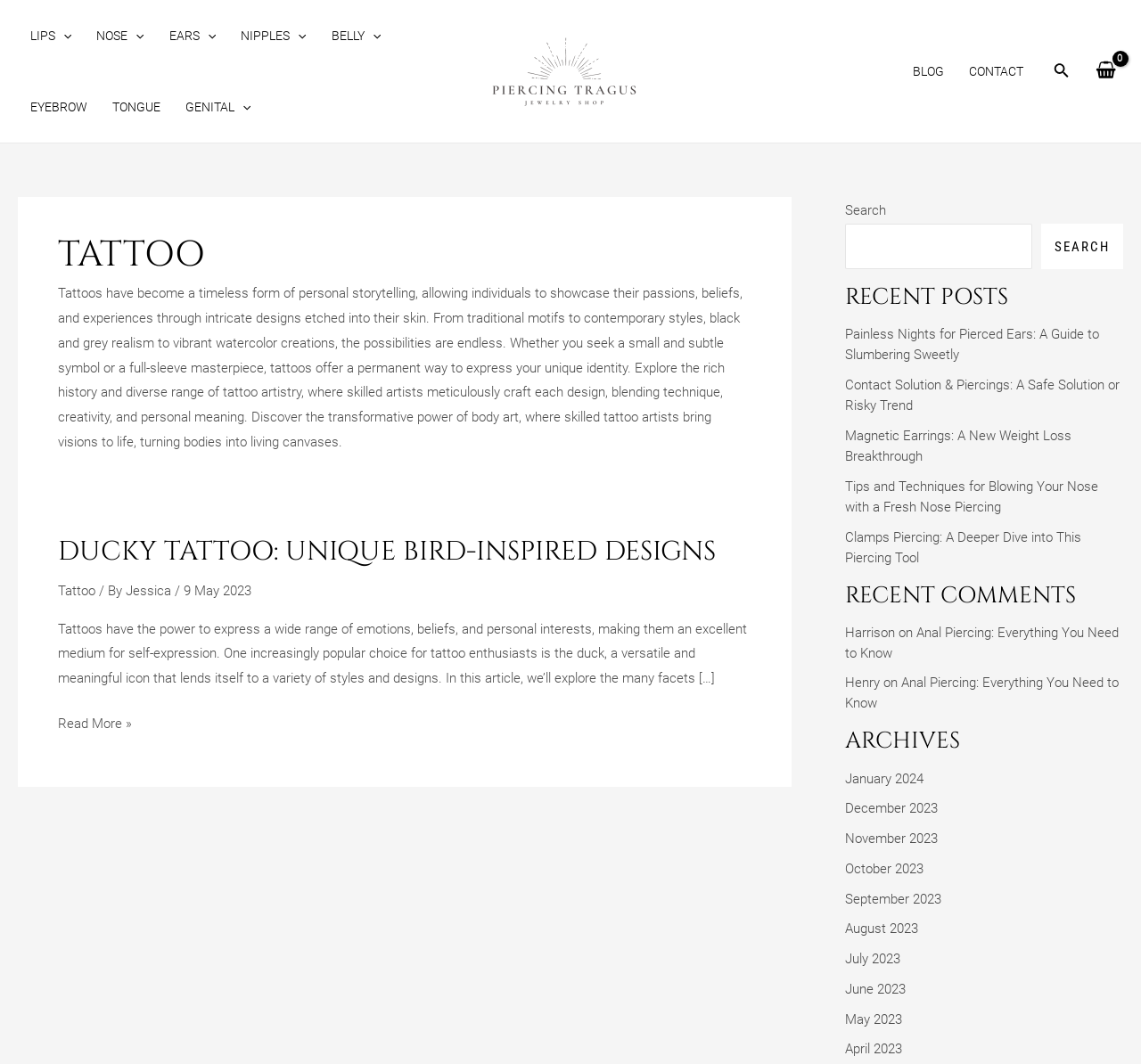What is the topic of the first article?
Please give a detailed and elaborate answer to the question.

I found the heading element 'DUCKY TATTOO: UNIQUE BIRD-INSPIRED DESIGNS' in the main section, which suggests that the first article is about Ducky Tattoo.